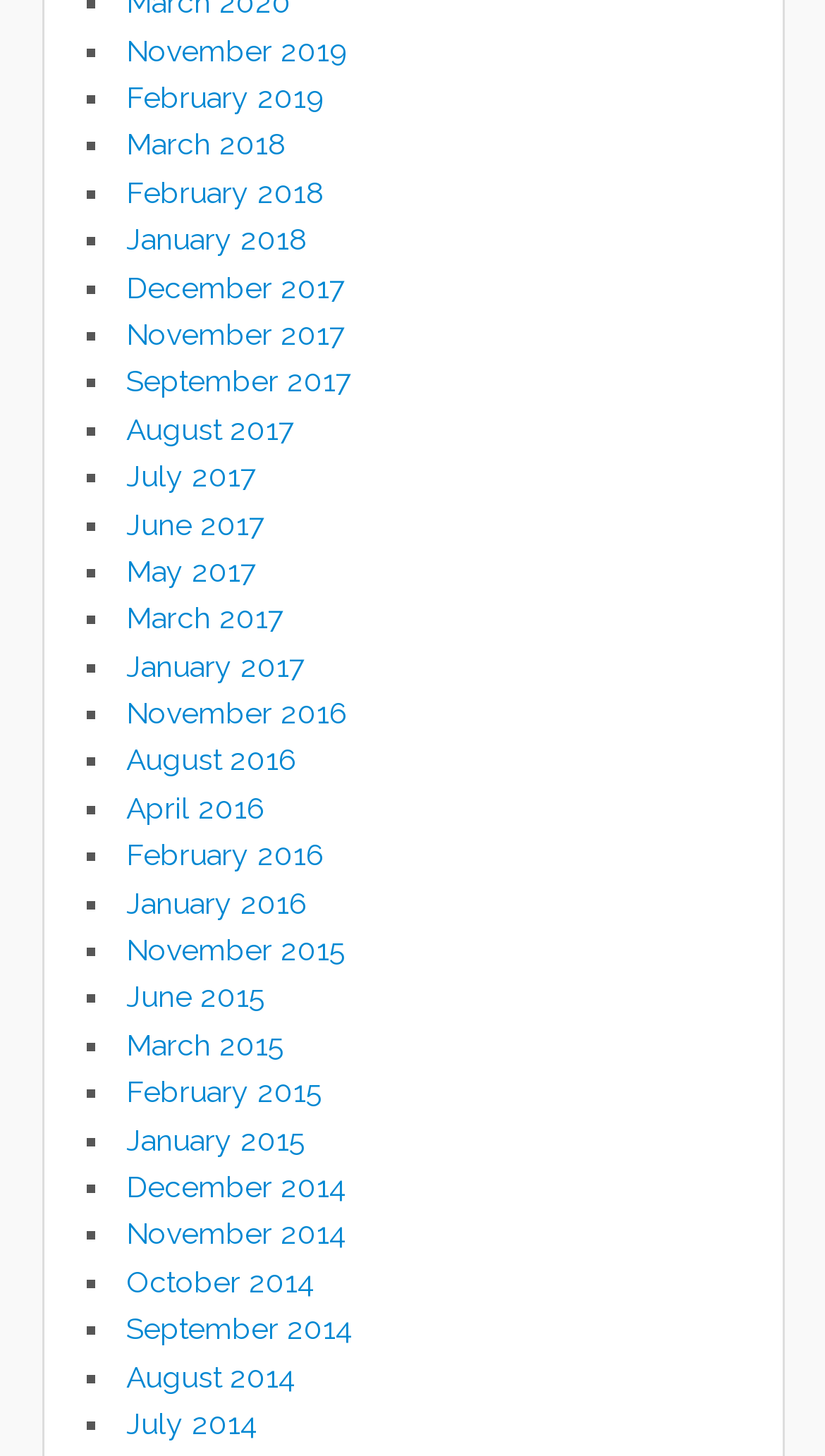Please identify the bounding box coordinates of the clickable element to fulfill the following instruction: "View June 2017". The coordinates should be four float numbers between 0 and 1, i.e., [left, top, right, bottom].

[0.153, 0.348, 0.319, 0.371]